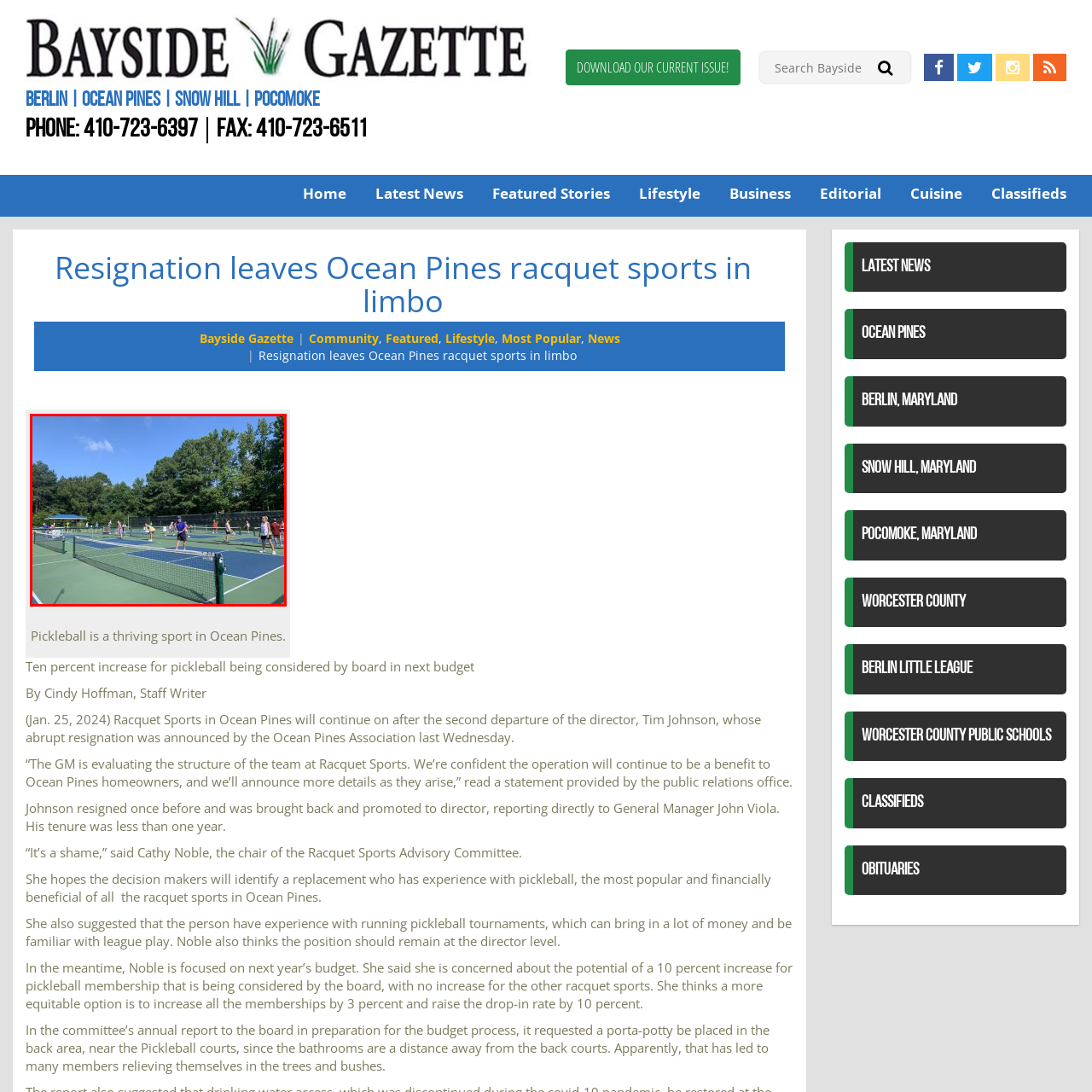Provide an in-depth description of the scene highlighted by the red boundary in the image.

The image captures a bustling scene at a racquet sports facility in Ocean Pines, showcasing several pickleball players engaged in a lively game on multiple courts. The atmosphere is vibrant, with participants of various skill levels actively participating, surrounded by lush greenery that highlights the outdoor setting. A shaded pavilion can be seen in the background, providing a respite for players and spectators alike. This dynamic scene reflects the growing popularity of pickleball in the community, which has garnered attention due to its thriving participation rates and recent discussions of budget increases for pickleball memberships within the Ocean Pines Association.